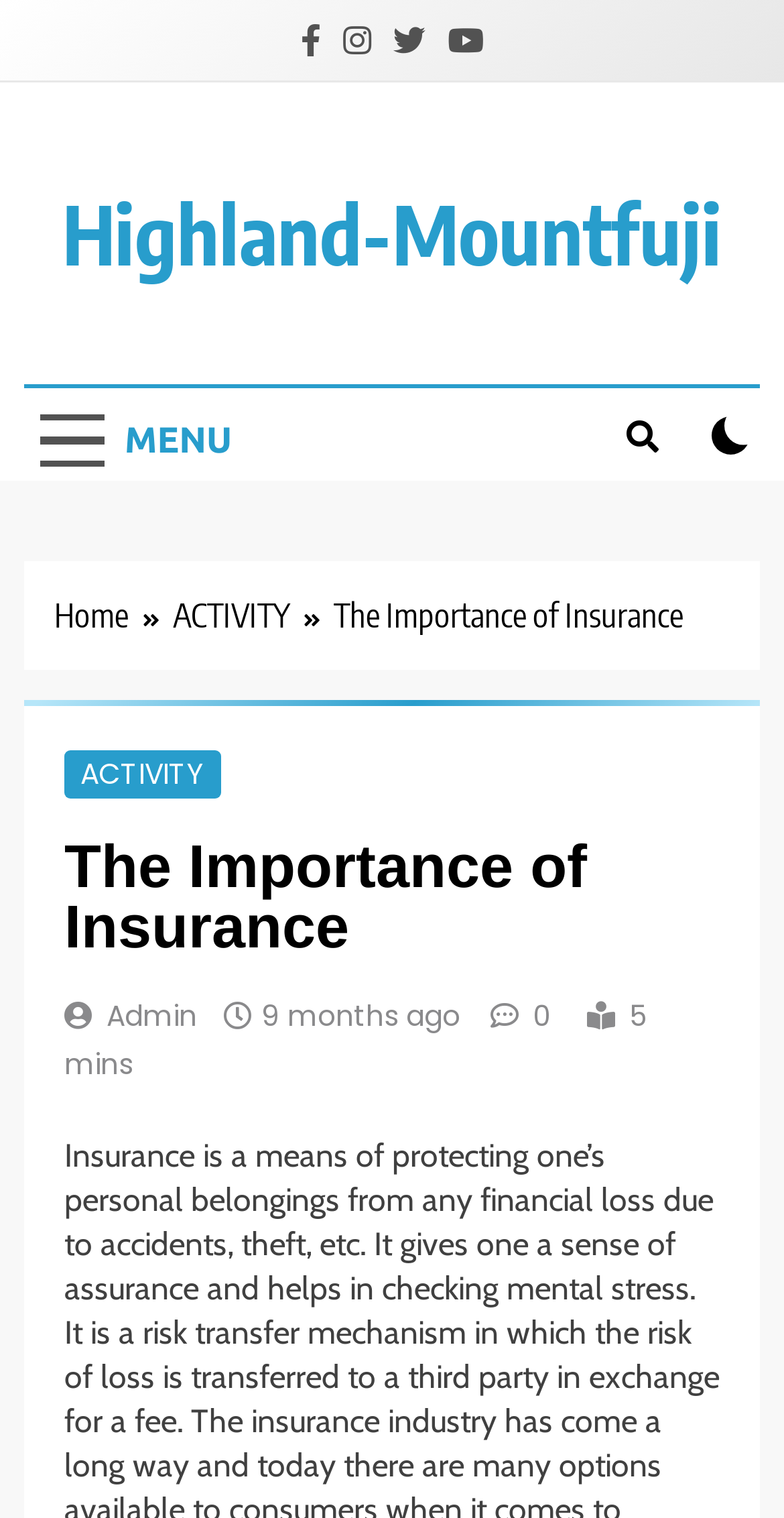Please identify the primary heading of the webpage and give its text content.

The Importance of Insurance